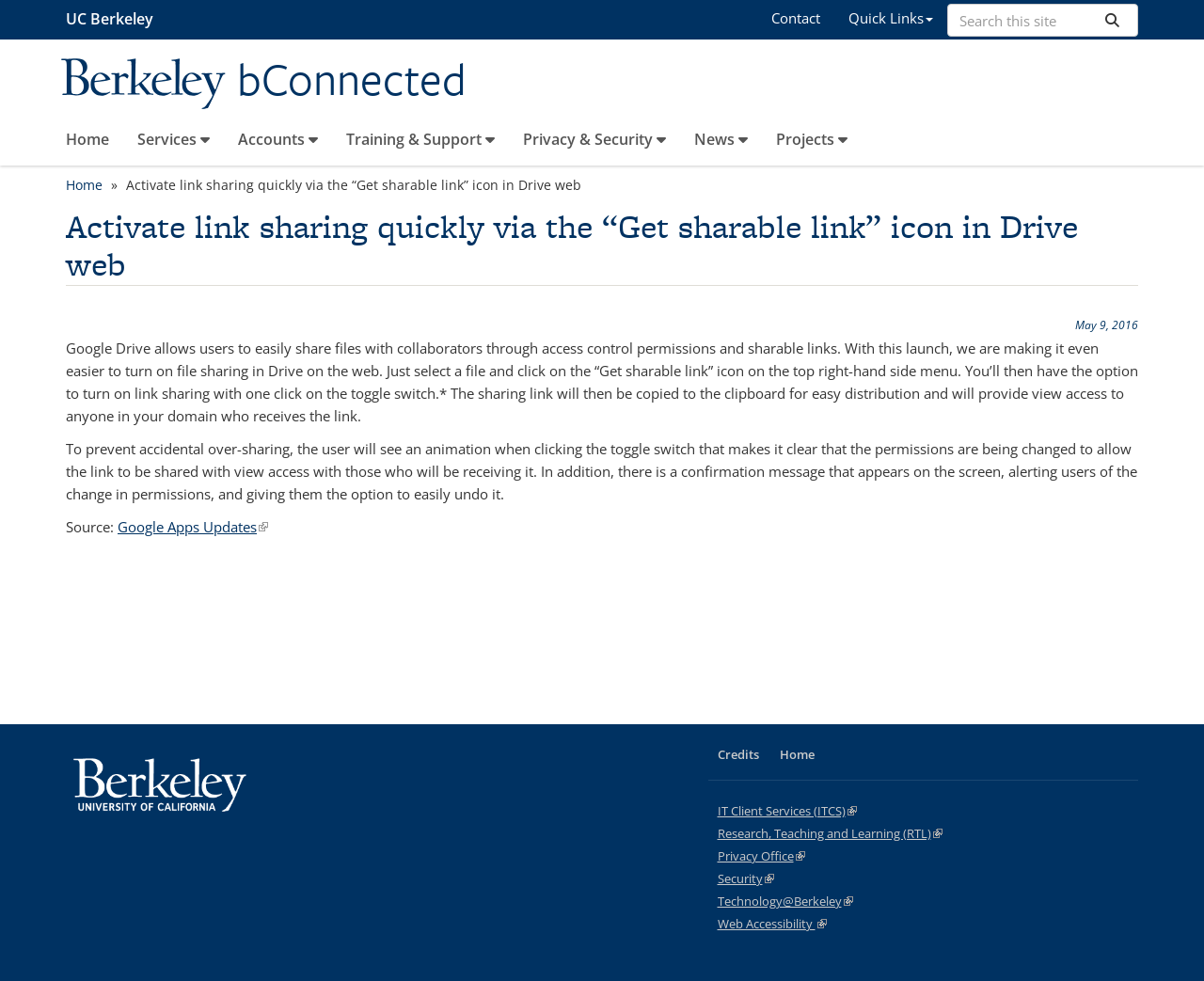Based on what you see in the screenshot, provide a thorough answer to this question: What is the date mentioned in the article?

The date mentioned in the article is May 9, 2016, which is the date when the feature of activating link sharing quickly via the 'Get sharable link' icon in Drive web was launched.